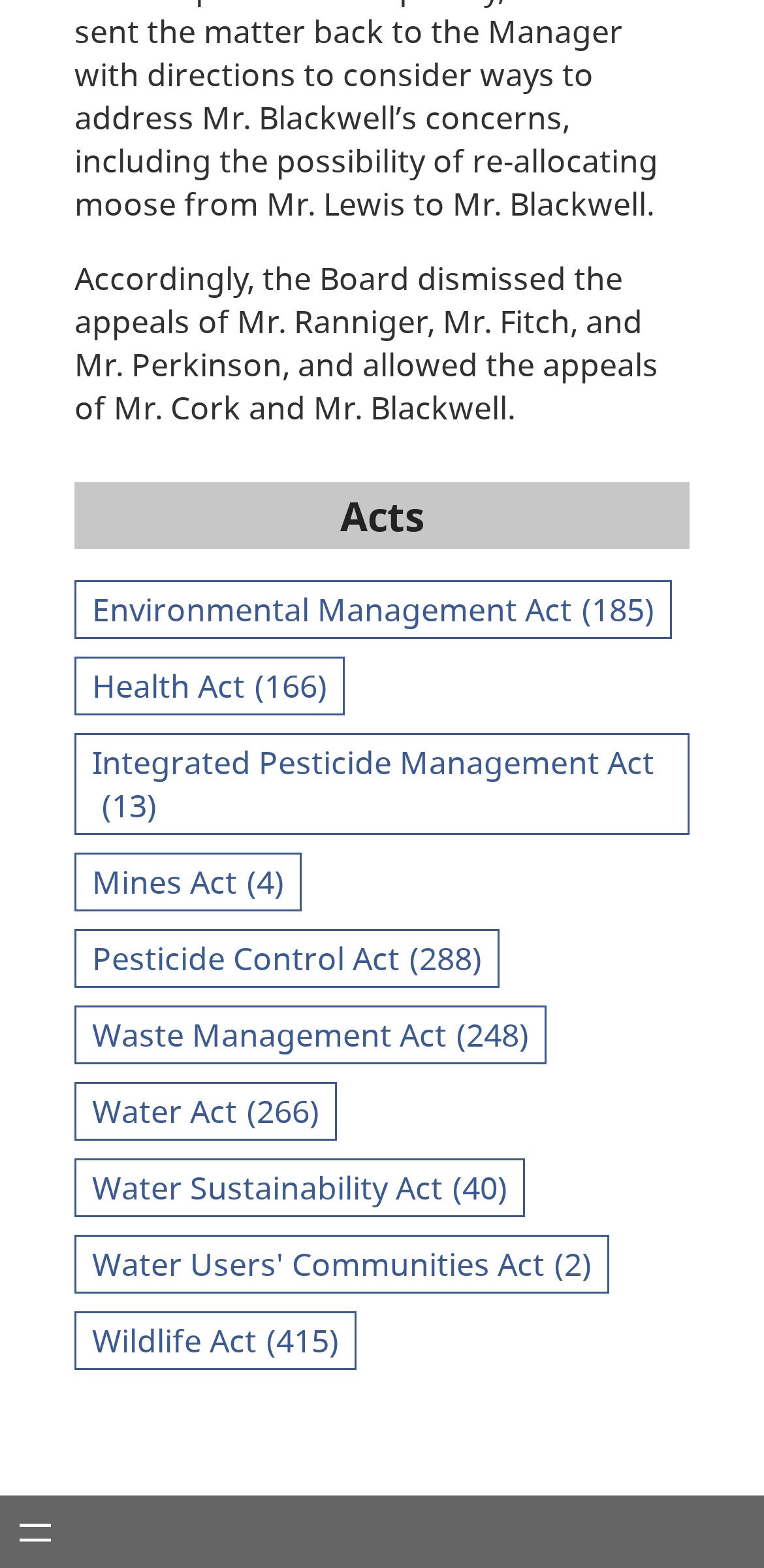Respond with a single word or phrase to the following question:
Is there a navigation menu on this page?

Yes